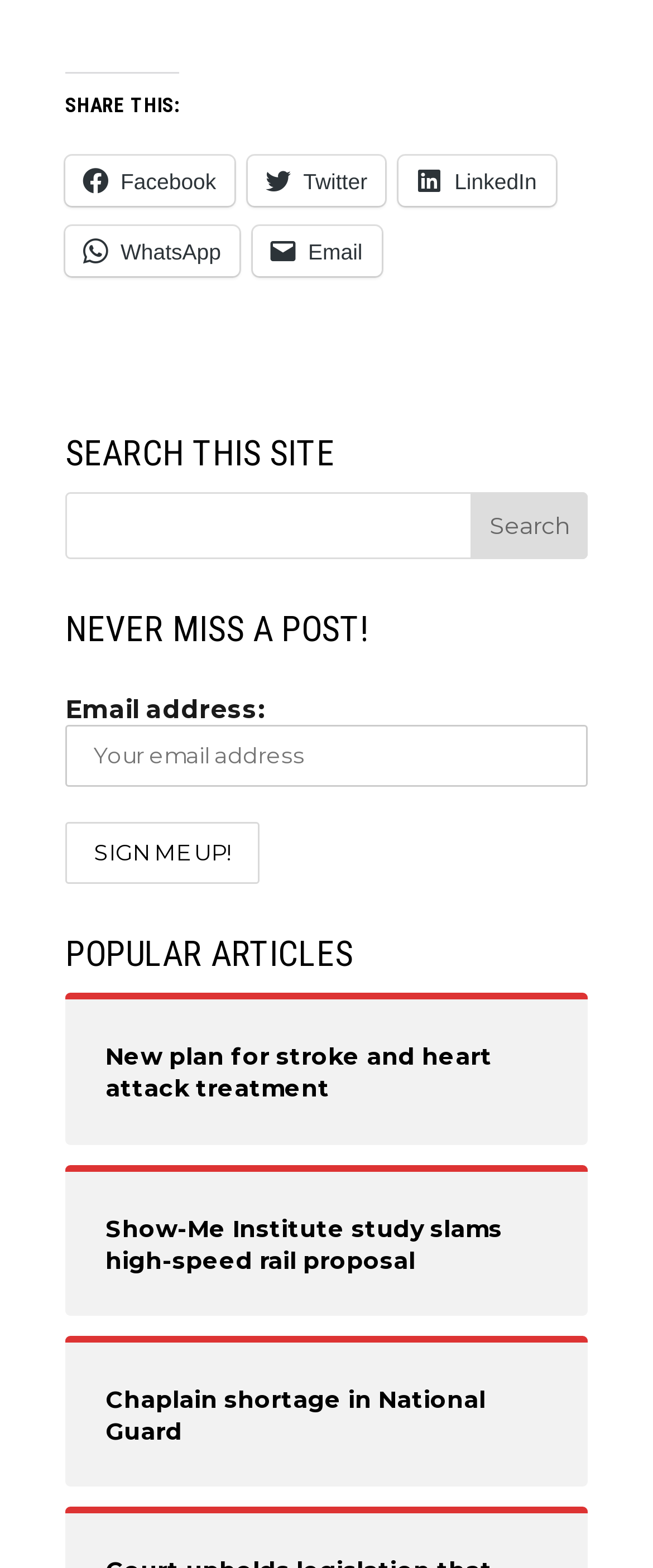Please provide a one-word or phrase answer to the question: 
How many social media platforms are available for sharing?

5